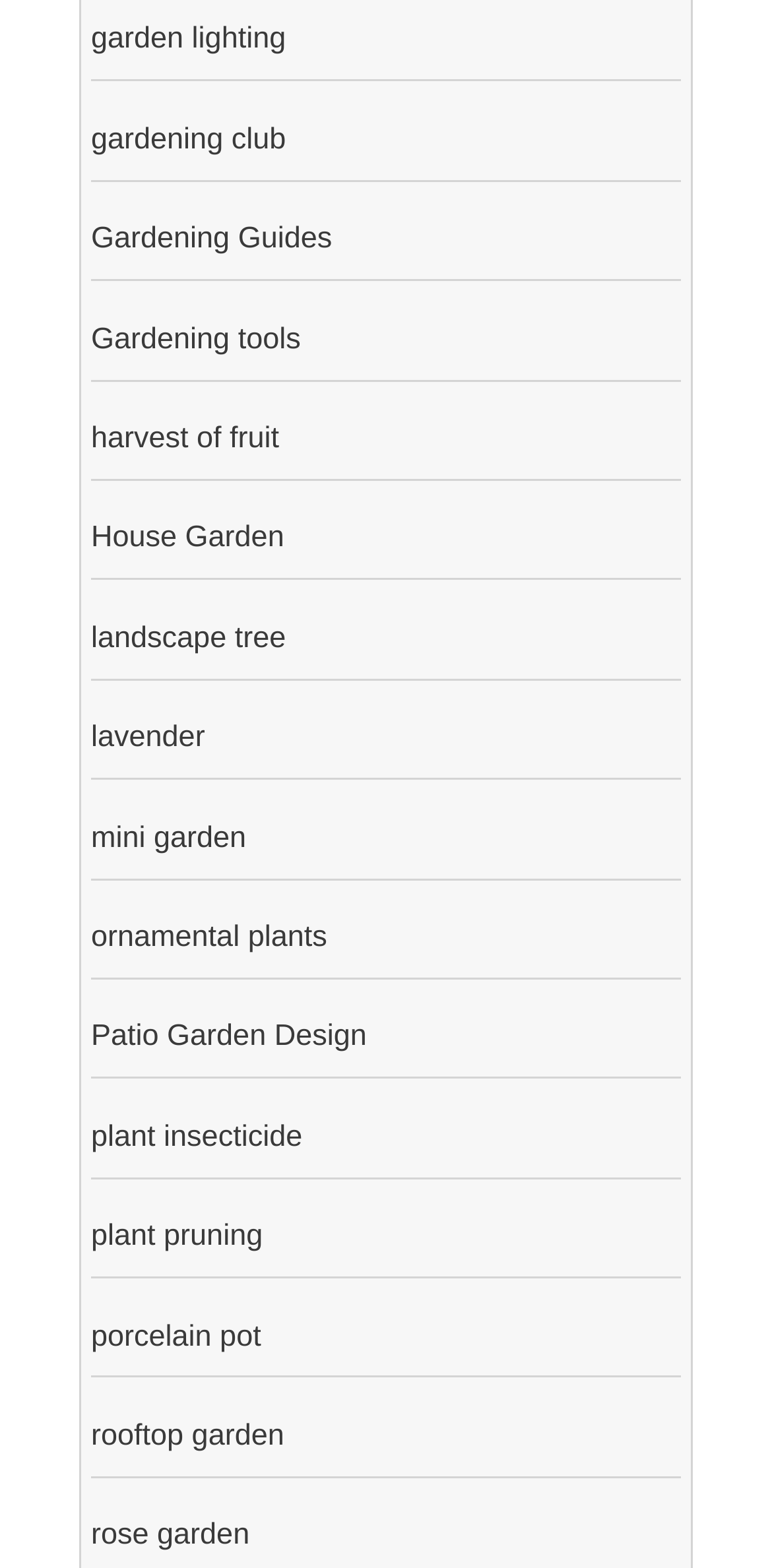How many gardening guides are mentioned?
From the image, respond with a single word or phrase.

one